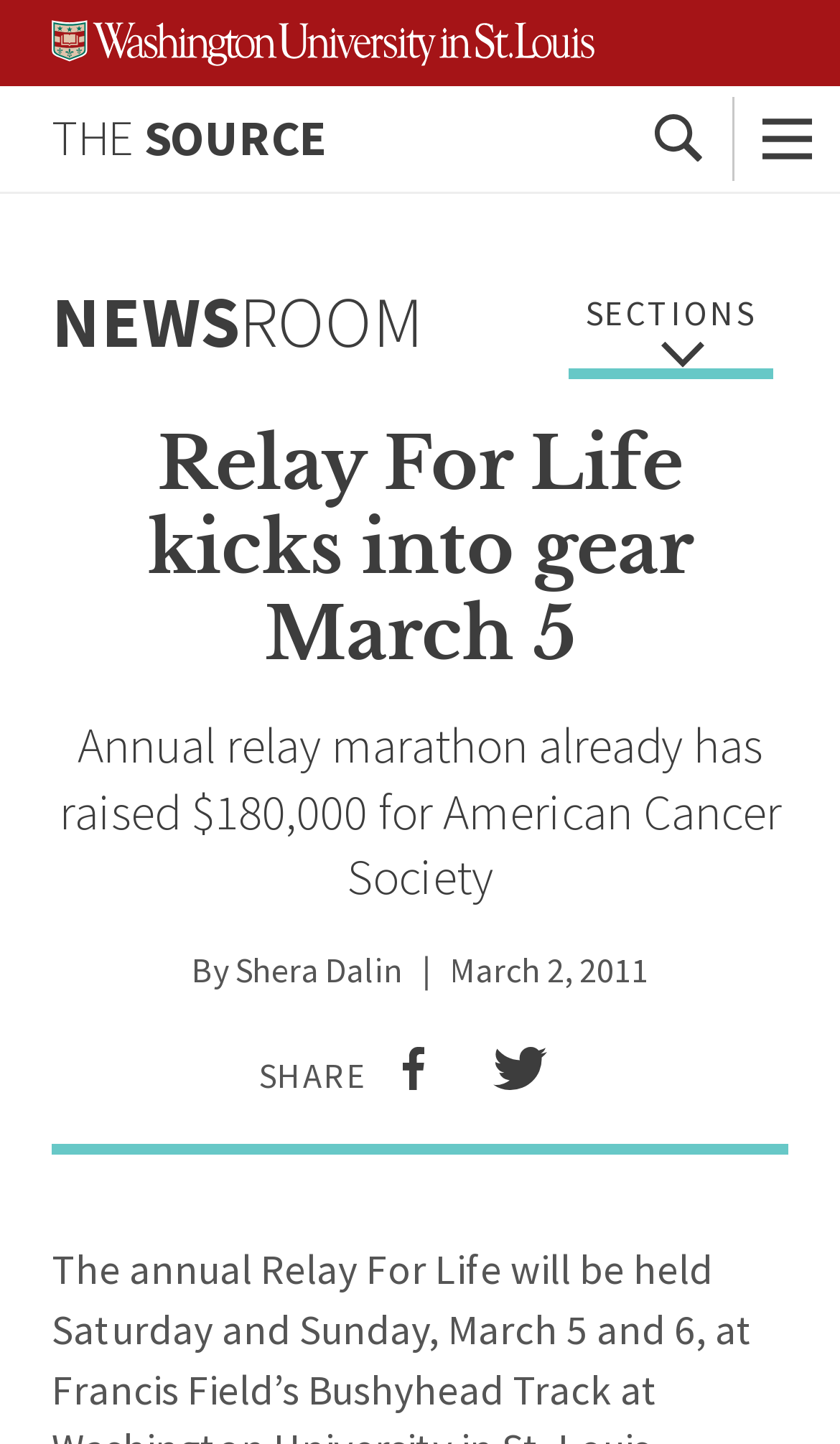When was the article published?
Based on the image, respond with a single word or phrase.

March 2, 2011